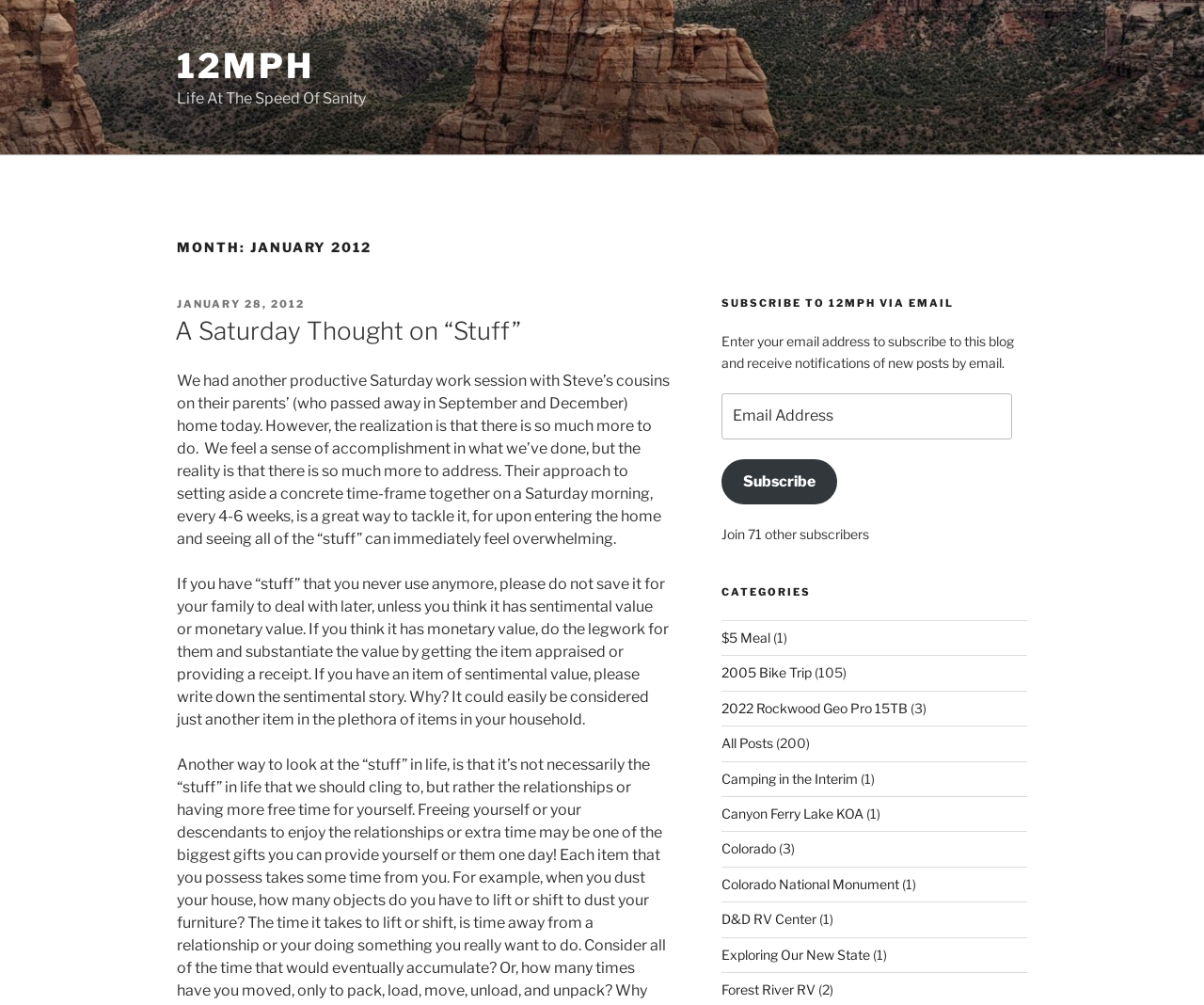Please mark the bounding box coordinates of the area that should be clicked to carry out the instruction: "Enter email address to subscribe".

[0.599, 0.392, 0.84, 0.437]